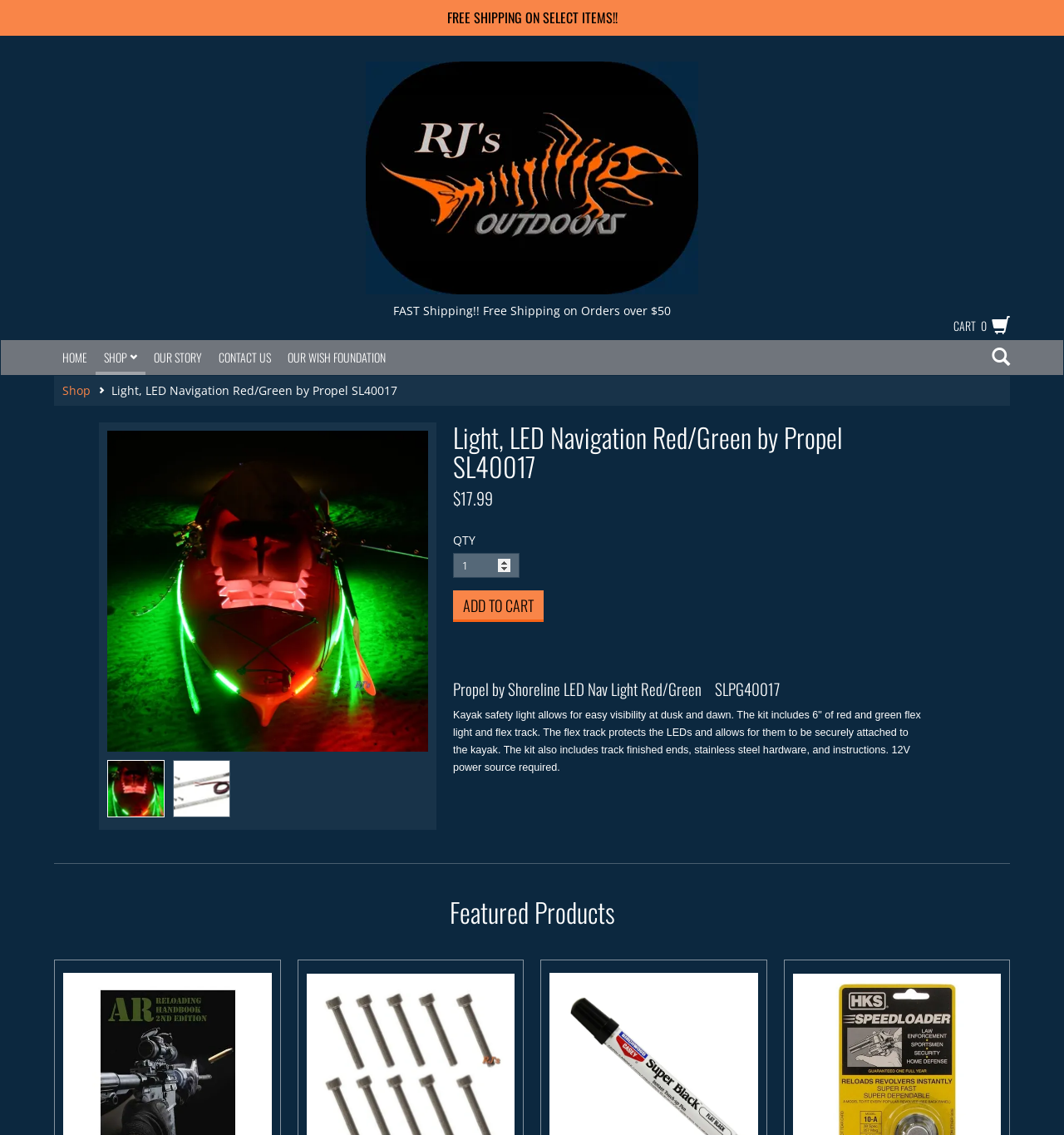Identify the bounding box coordinates of the specific part of the webpage to click to complete this instruction: "View shop".

[0.09, 0.3, 0.137, 0.327]